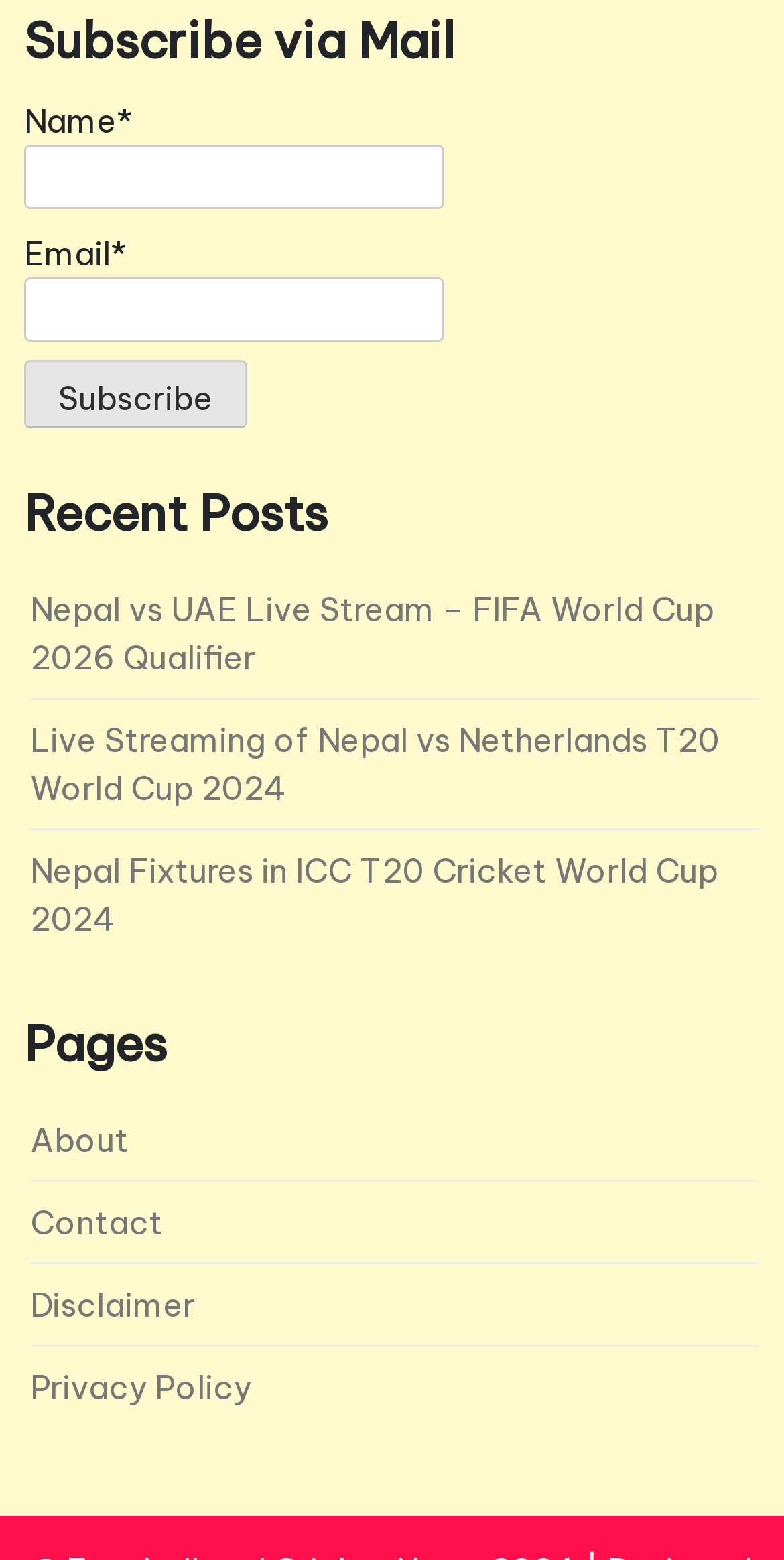Please study the image and answer the question comprehensively:
What type of content is listed under 'Recent Posts'?

The links listed under 'Recent Posts' have titles related to sports, such as 'Nepal vs UAE Live Stream – FIFA World Cup 2026 Qualifier' and 'Live Streaming of Nepal vs Netherlands T20 World Cup 2024', indicating that the content is related to sports news.